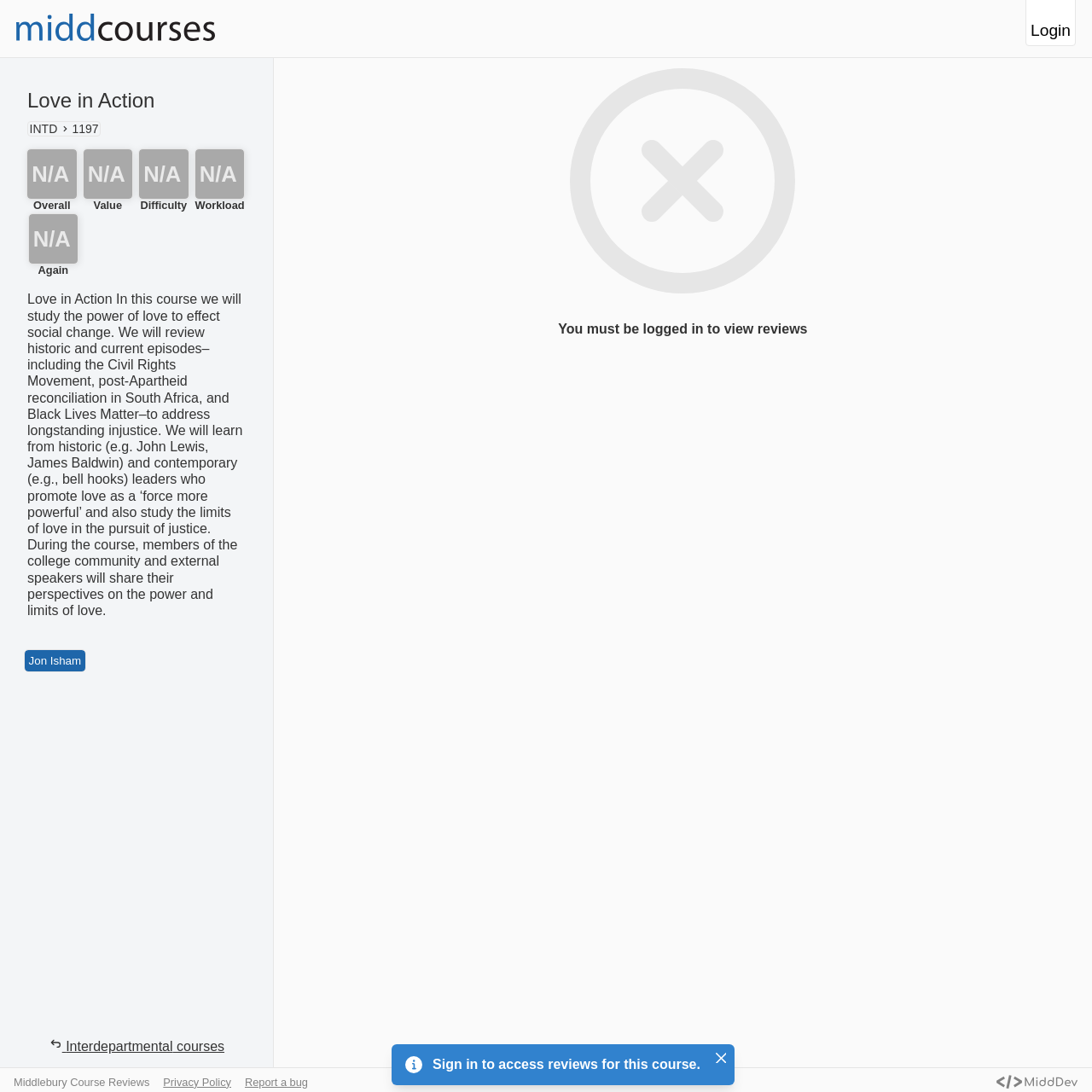Locate the bounding box of the user interface element based on this description: "INTD".

[0.027, 0.11, 0.053, 0.126]